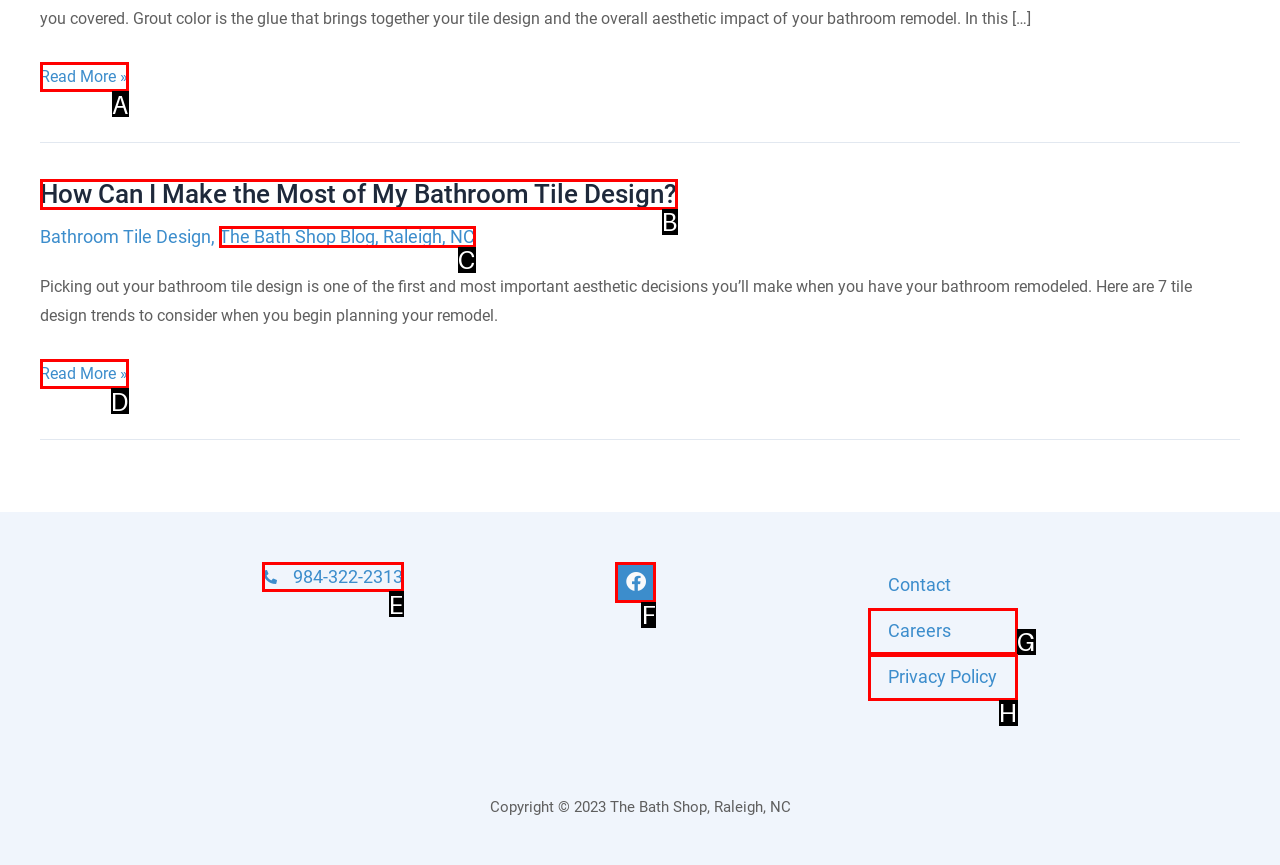Given the description: Facebook, identify the HTML element that fits best. Respond with the letter of the correct option from the choices.

F